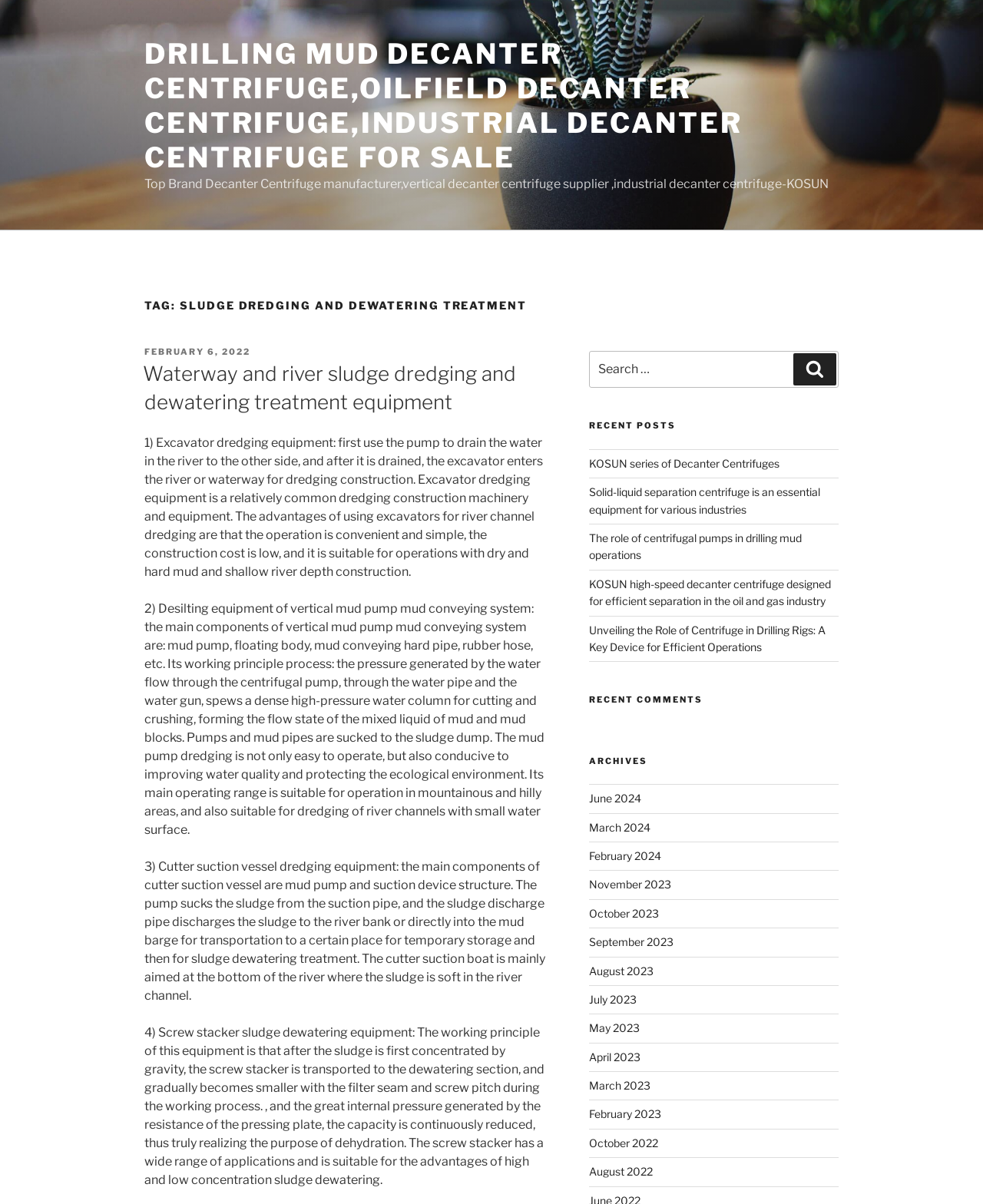Specify the bounding box coordinates of the element's area that should be clicked to execute the given instruction: "Click on the button to search". The coordinates should be four float numbers between 0 and 1, i.e., [left, top, right, bottom].

[0.807, 0.293, 0.851, 0.32]